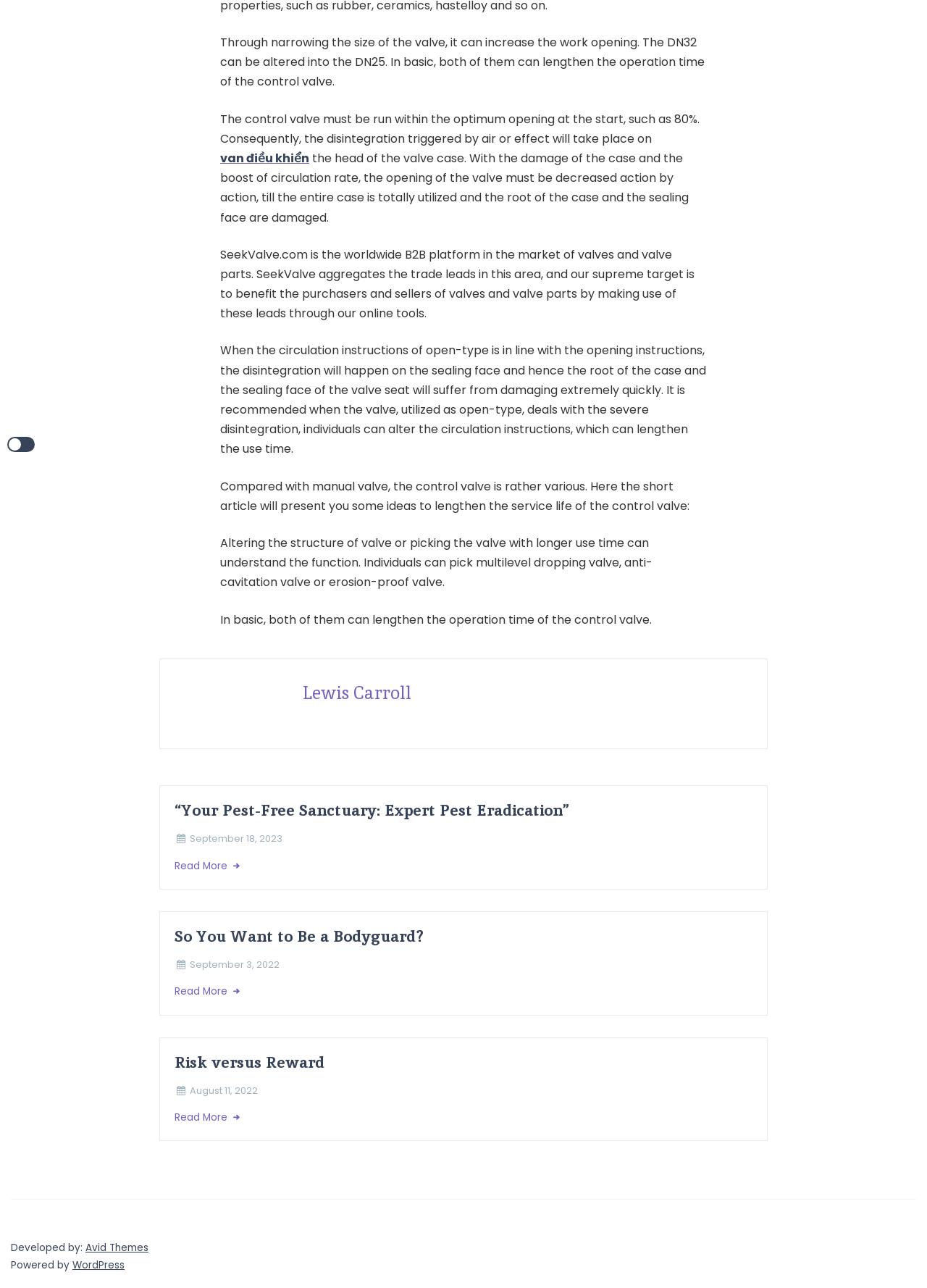Bounding box coordinates are specified in the format (top-left x, top-left y, bottom-right x, bottom-right y). All values are floating point numbers bounded between 0 and 1. Please provide the bounding box coordinate of the region this sentence describes: WordPress

[0.078, 0.976, 0.134, 0.989]